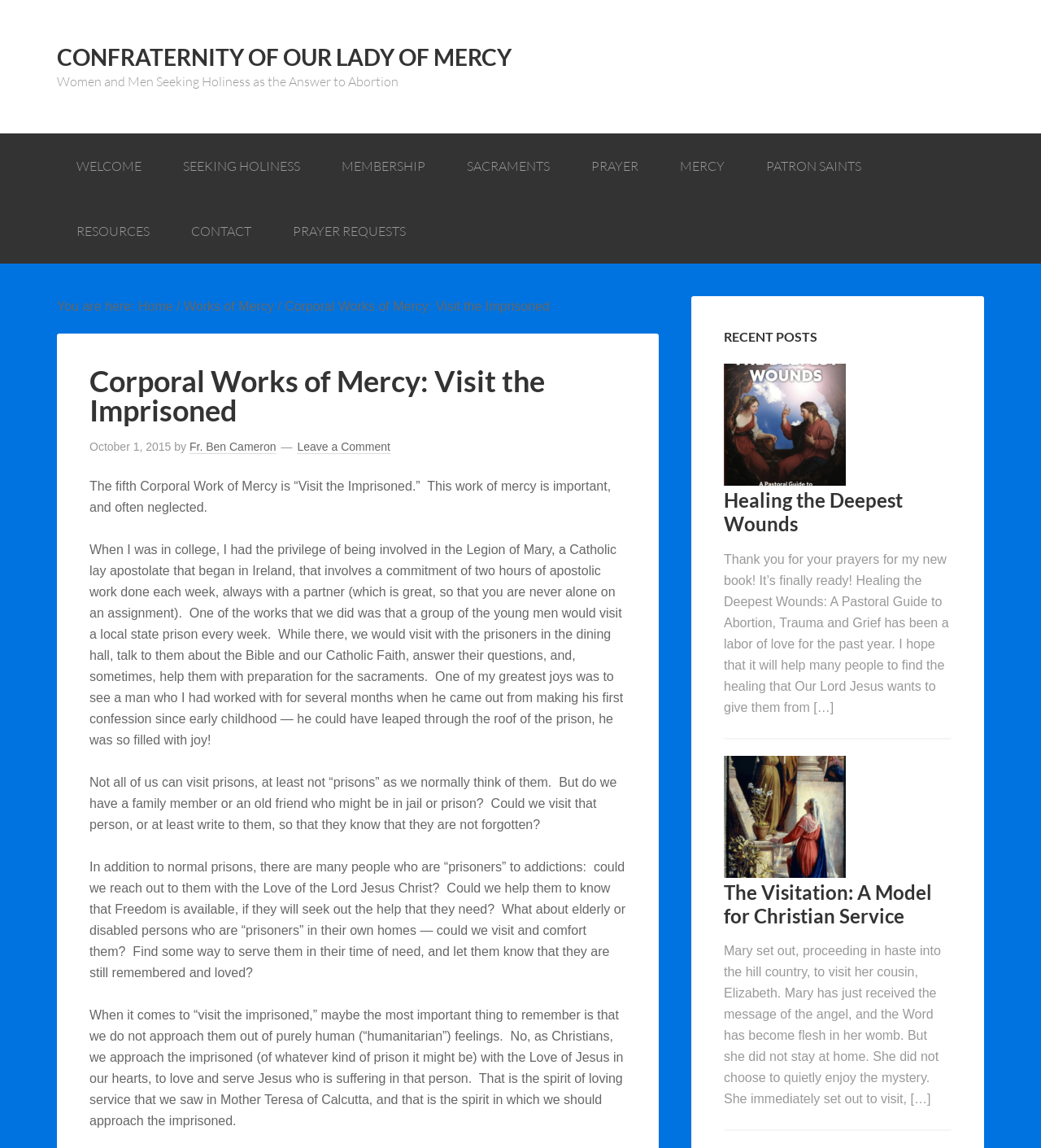Locate and generate the text content of the webpage's heading.

Corporal Works of Mercy: Visit the Imprisoned